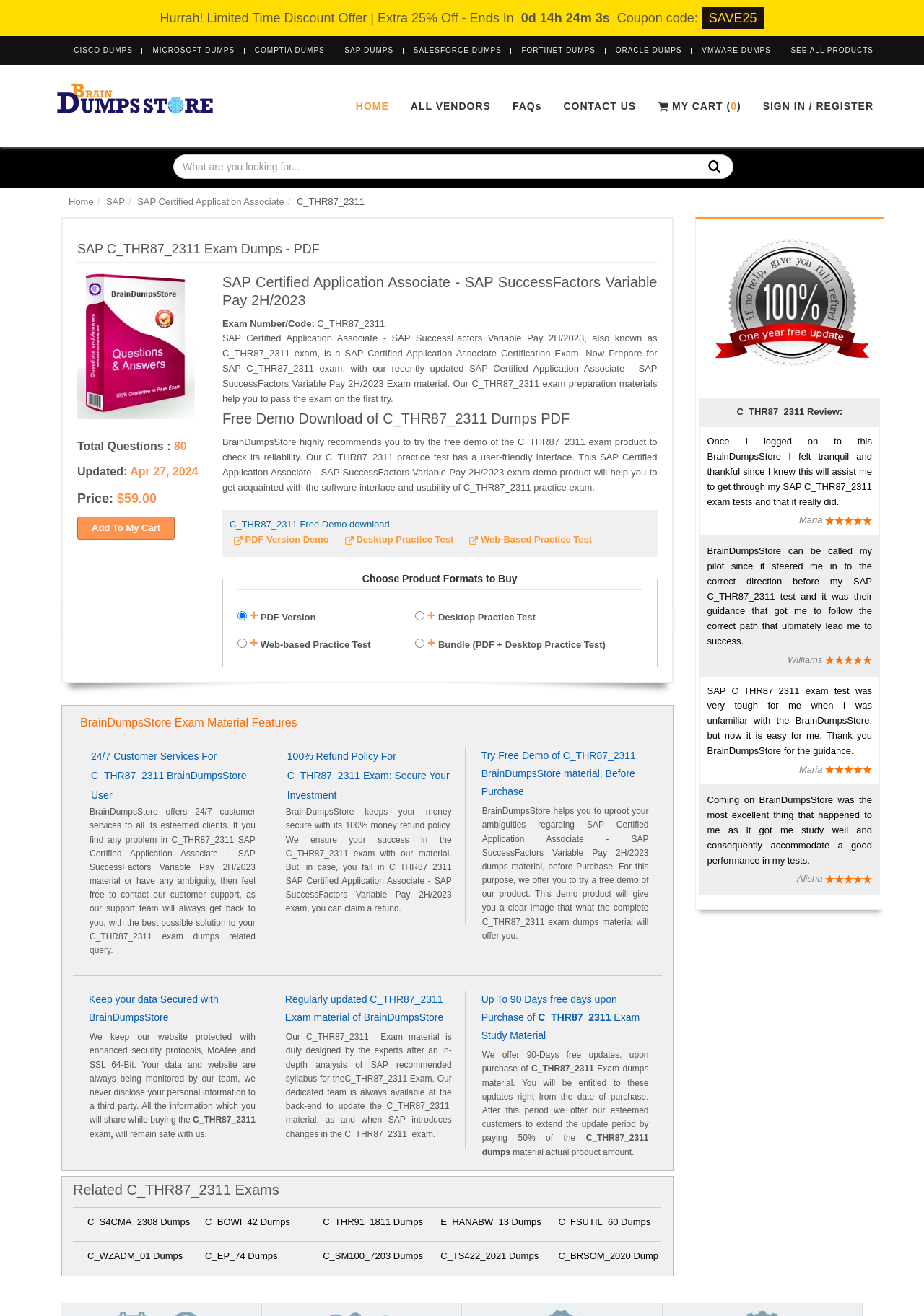Answer the following query with a single word or phrase:
What is the discount percentage offered?

25%